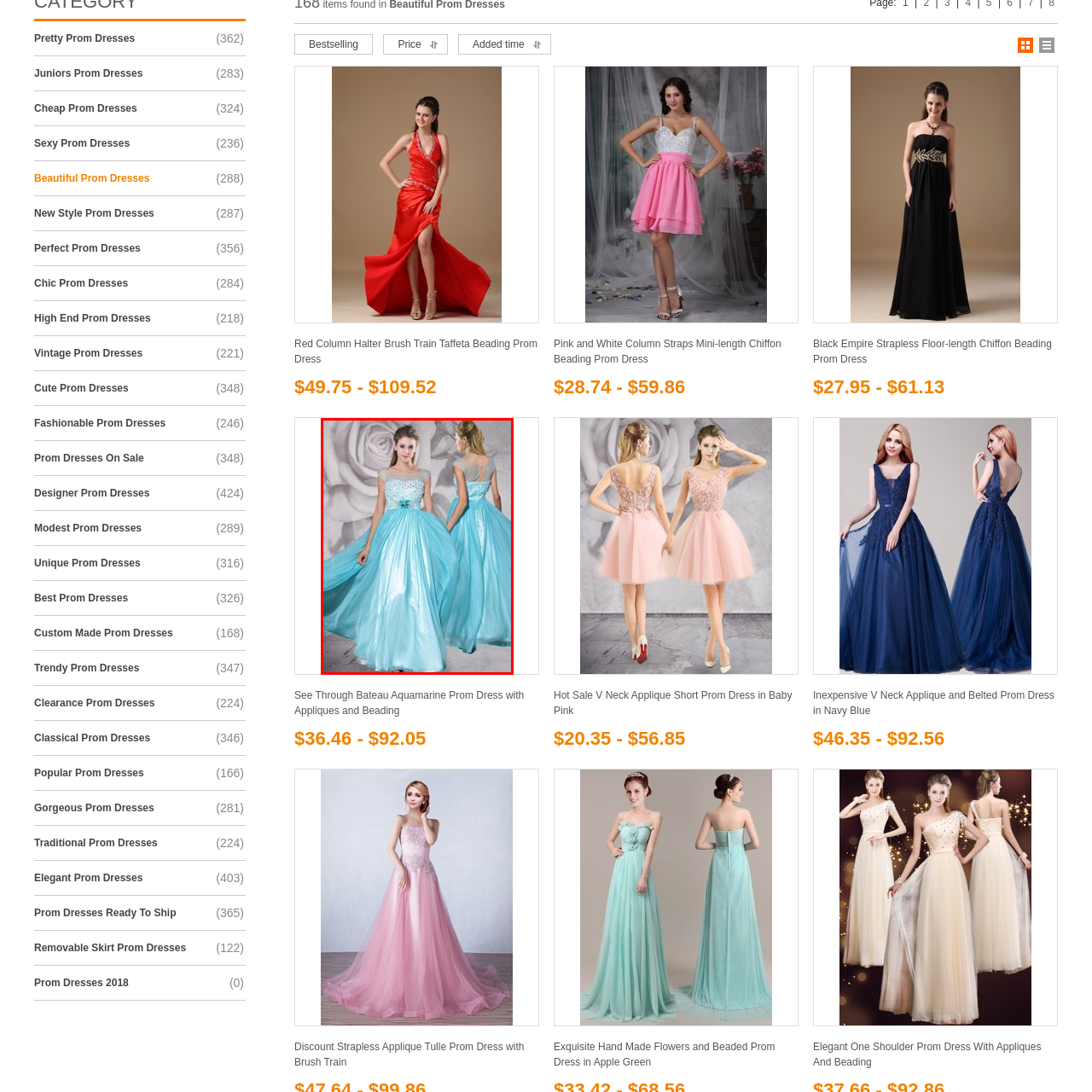What is the shape of the dress's silhouette?
Focus on the image inside the red bounding box and offer a thorough and detailed answer to the question.

The caption describes the dress as having a 'flattering A-line silhouette', which means that the dress has an A-line shape.